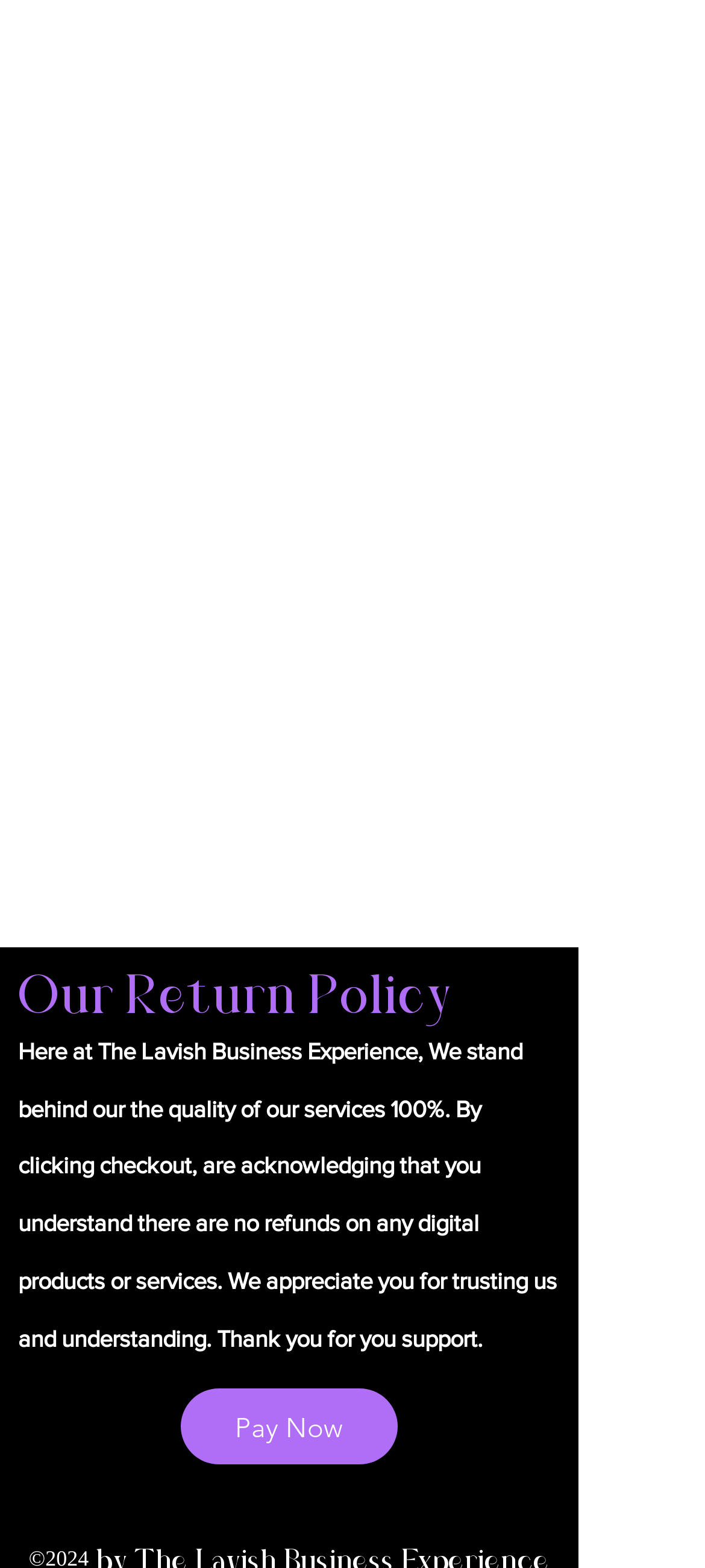What is the tone of the business's message?
Give a comprehensive and detailed explanation for the question.

The business's message in the heading expresses appreciation for the customer's trust and support, indicating a tone of gratitude and respect.